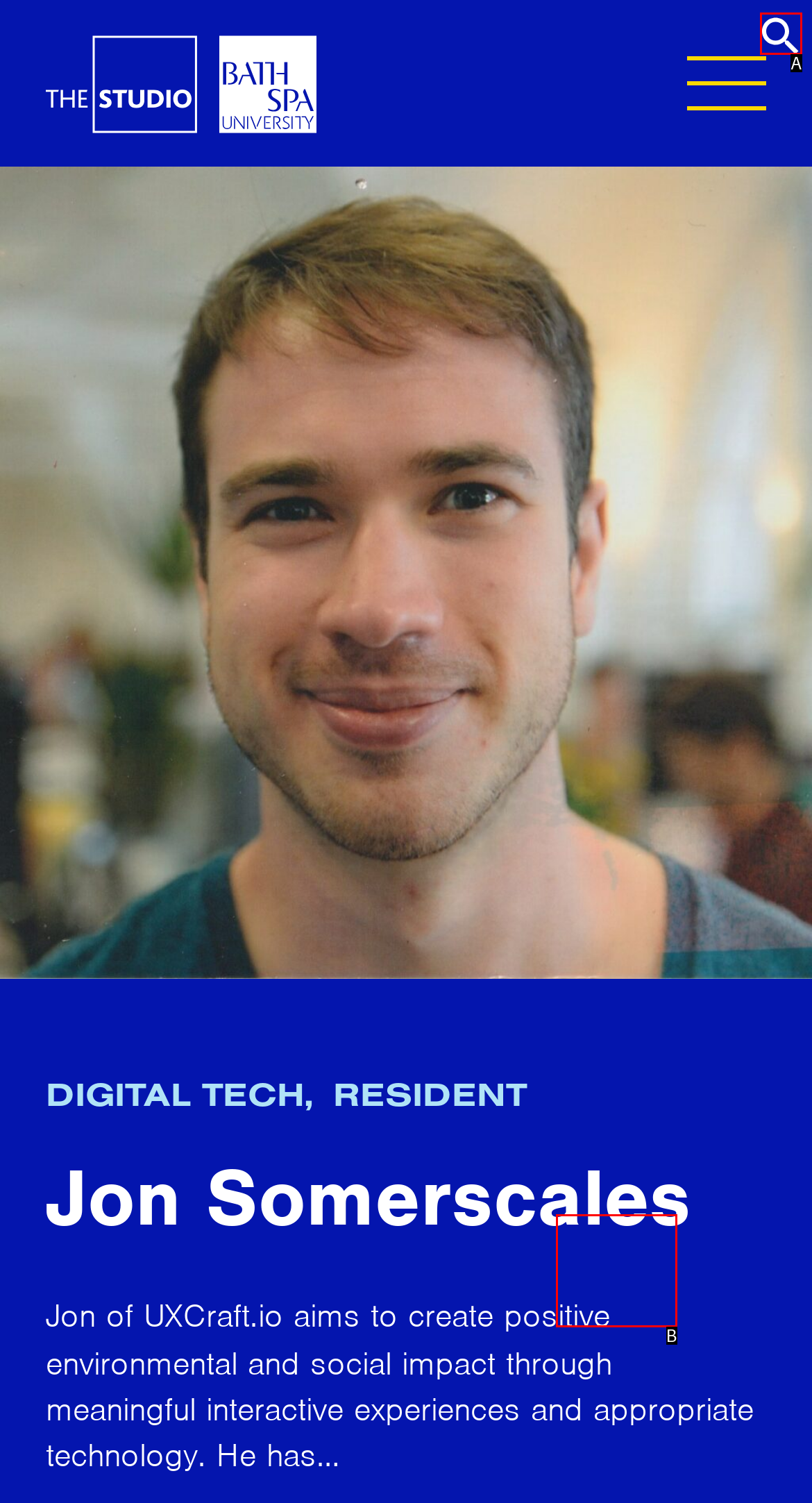Identify the UI element that corresponds to this description: aria-label="Search"
Respond with the letter of the correct option.

A